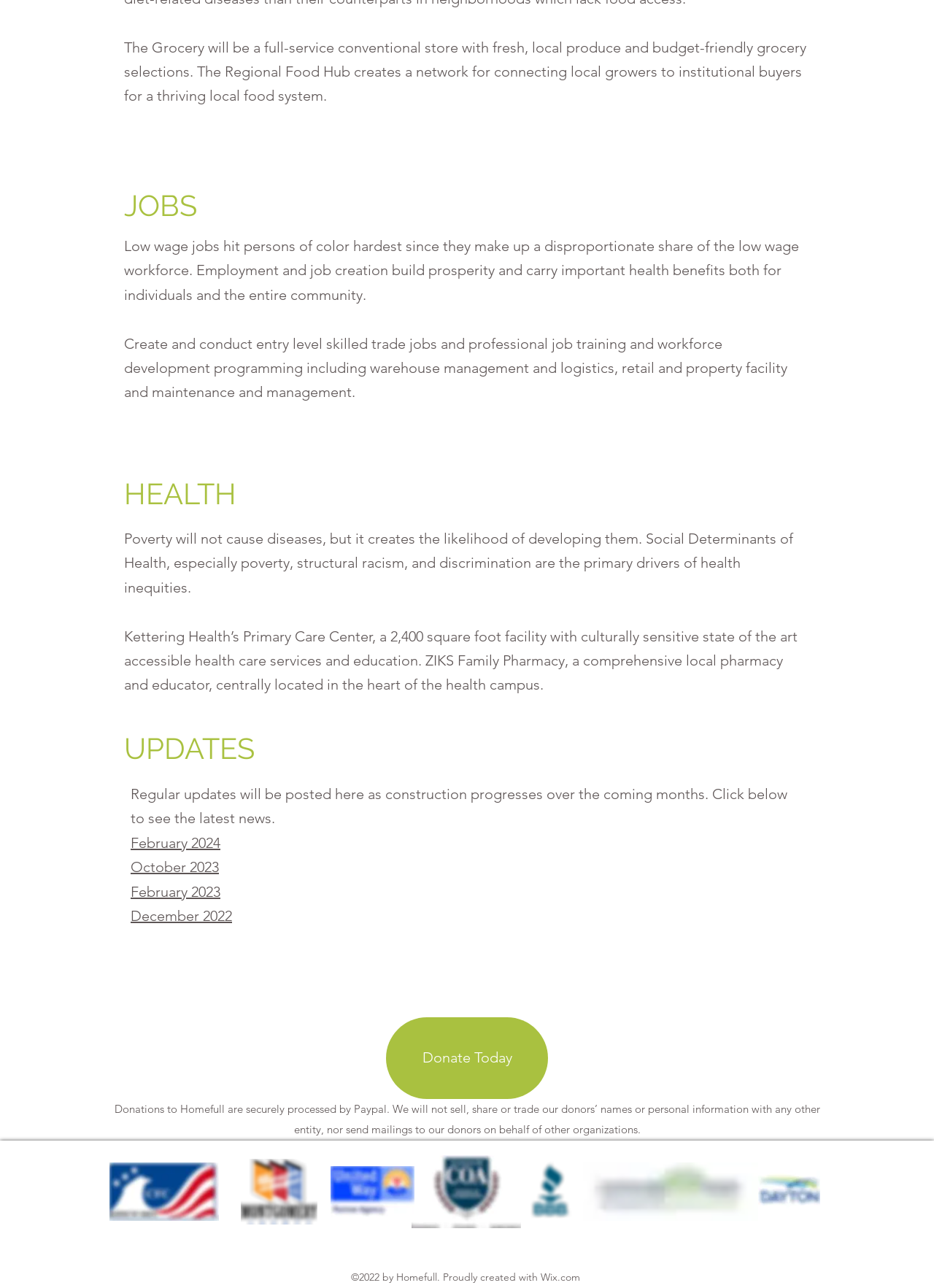Locate the bounding box of the UI element described in the following text: "February 2023".

[0.14, 0.685, 0.236, 0.699]